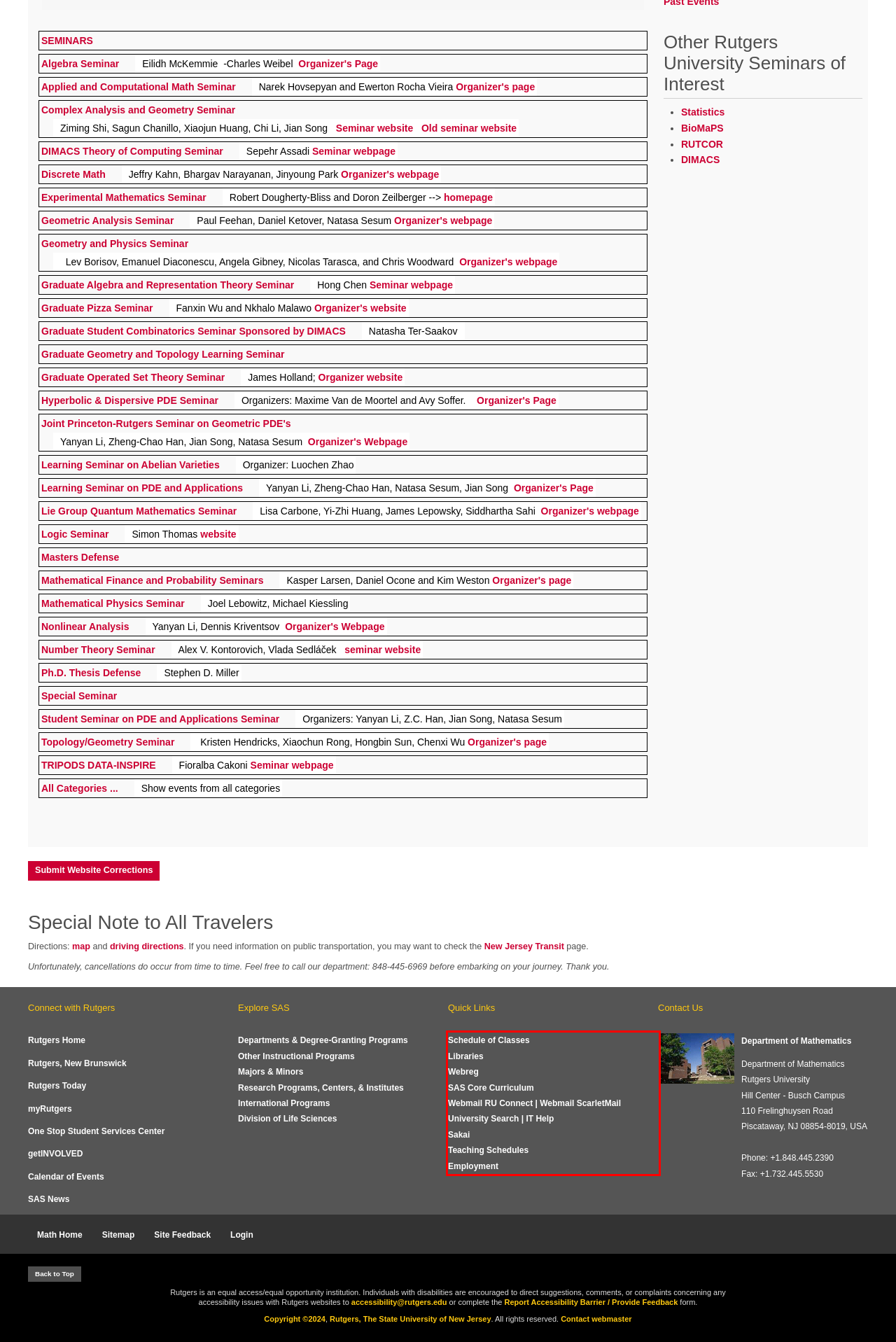The screenshot you have been given contains a UI element surrounded by a red rectangle. Use OCR to read and extract the text inside this red rectangle.

Schedule of Classes Libraries Webreg SAS Core Curriculum Webmail RU Connect | Webmail ScarletMail University Search | IT Help Sakai Teaching Schedules Employment